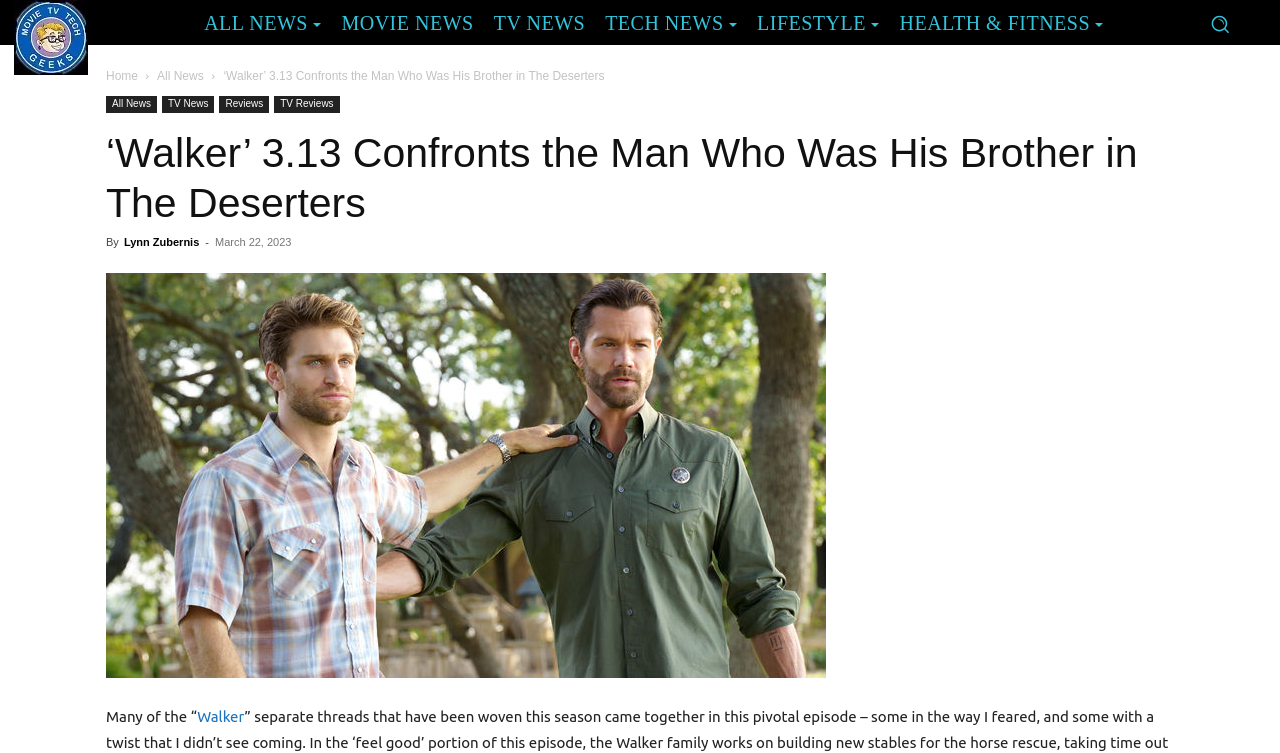Describe every aspect of the webpage comprehensively.

The webpage appears to be an article from Movie TV Tech Geeks News, with the title "‘Walker’ 3.13 Confronts the Man Who Was His Brother in The Deserters". At the top left corner, there is a logo of Movie TV Tech Geeks News, which is also a link. Next to the logo, there are several links to different categories, including ALL NEWS, MOVIE NEWS, TV NEWS, TECH NEWS, and LIFESTYLE. On the top right corner, there is a search button with a magnifying glass icon.

Below the top navigation bar, there are links to Home and All News. The main title of the article is displayed prominently, with links to related categories such as All News, TV News, Reviews, and TV Reviews below it. 

The article's content is divided into sections, with a heading that repeats the title of the article. The author's name, Lynn Zubernis, is mentioned, along with the date of publication, March 22, 2023. There is a large image related to the article, which takes up most of the width of the page. The article's text begins below the image, with the first sentence mentioning "Many of the “...". There is also a link to the TV show "Walker" within the text.